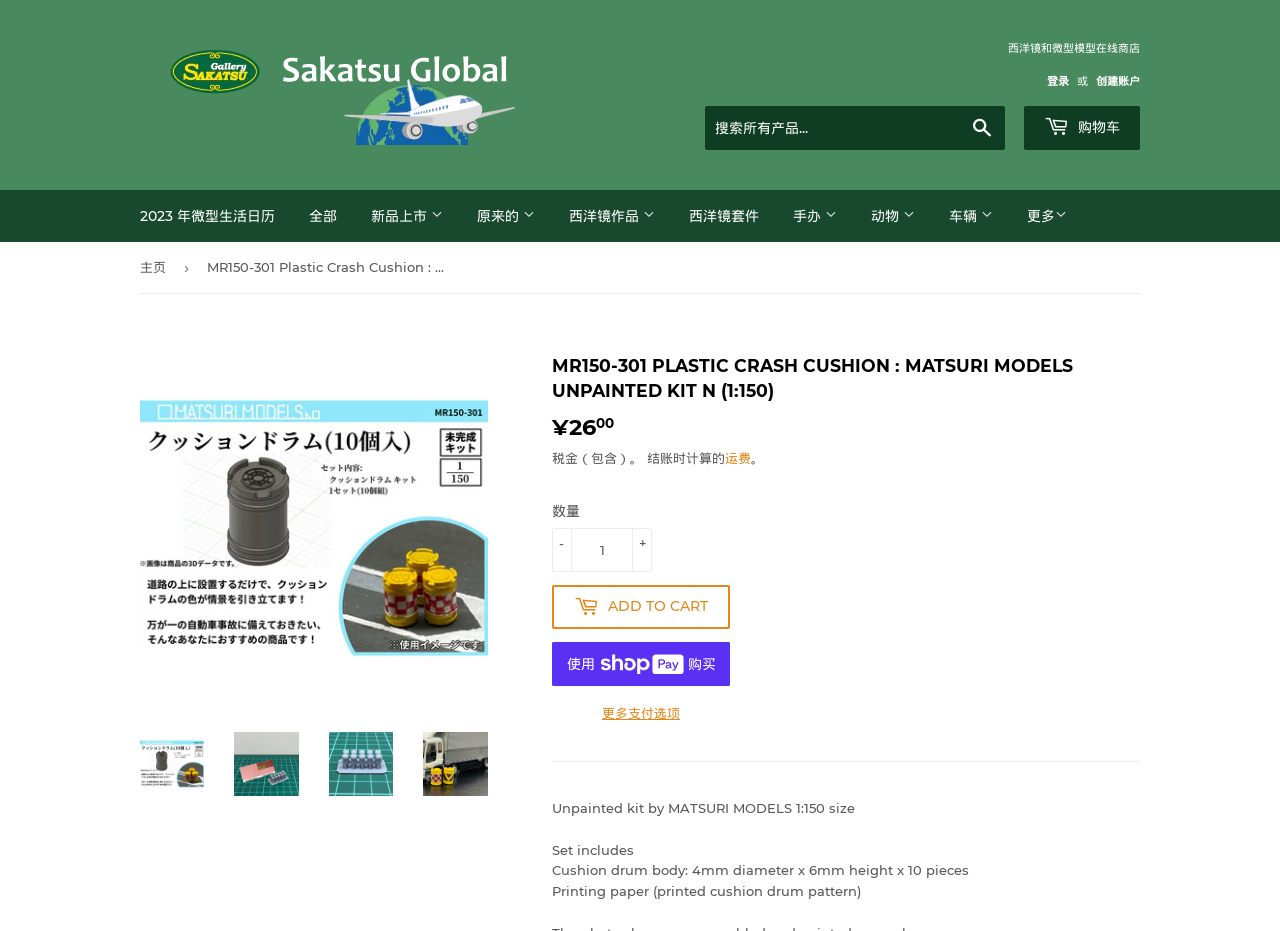Use a single word or phrase to respond to the question:
What is the name of the online store?

Sakatsu Global